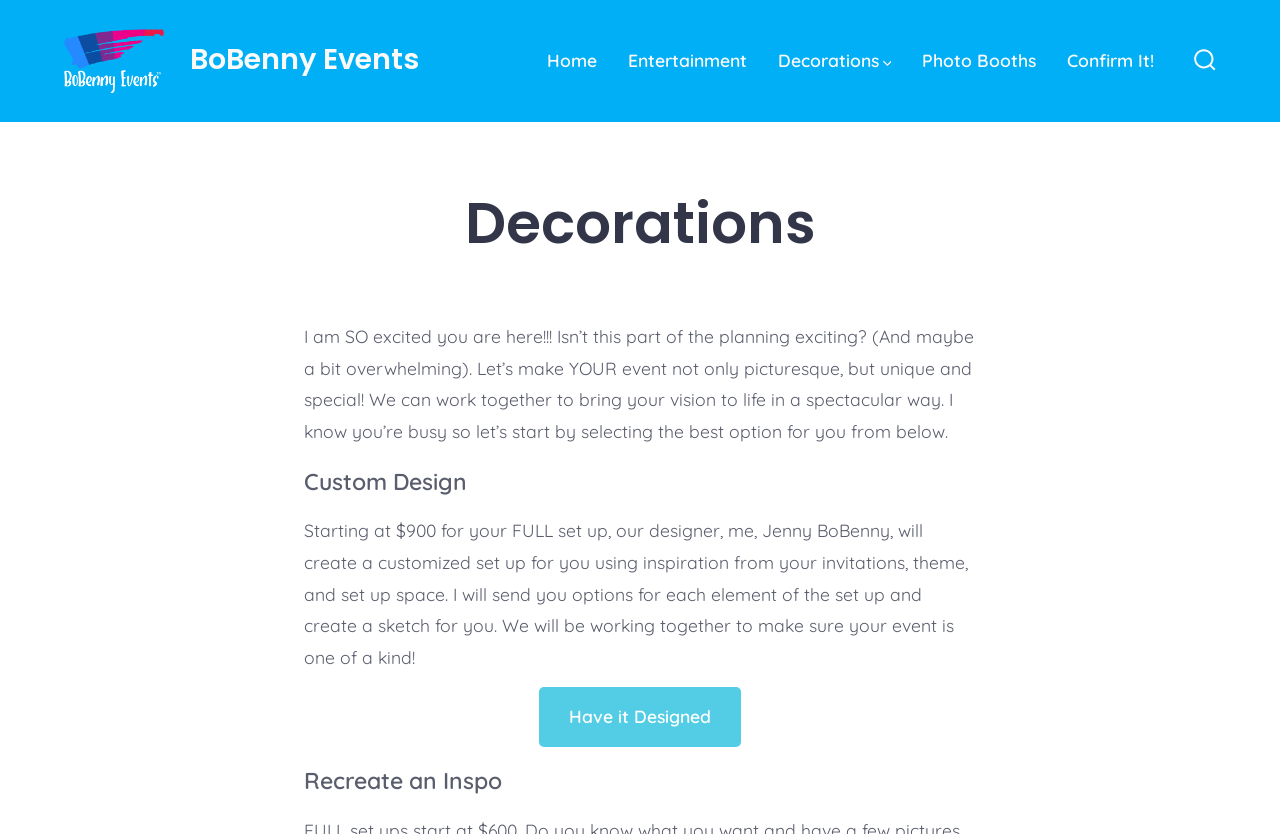How many options are presented to the user for event planning?
Using the image as a reference, give a one-word or short phrase answer.

2